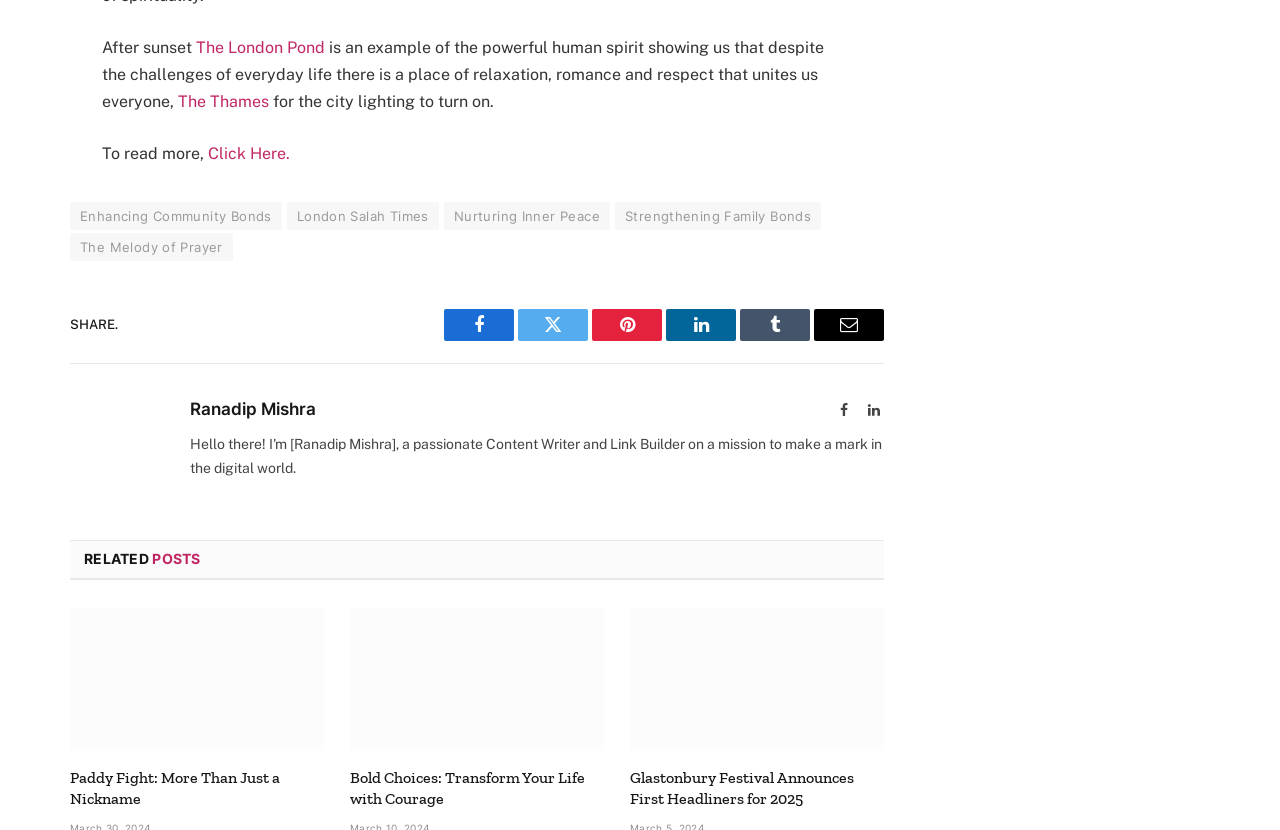Kindly determine the bounding box coordinates for the area that needs to be clicked to execute this instruction: "Share on Facebook".

[0.347, 0.372, 0.402, 0.411]